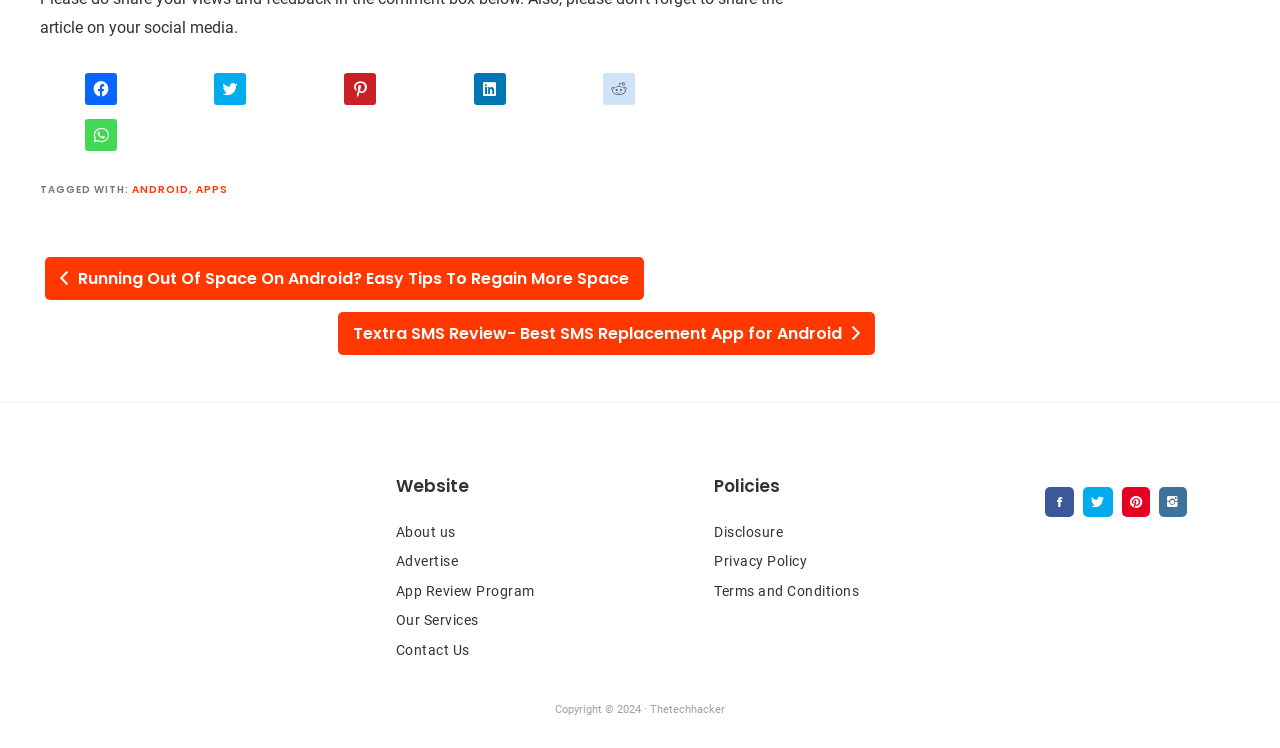Provide a one-word or short-phrase response to the question:
What is the logo of the website?

Thetechhacker-Logo